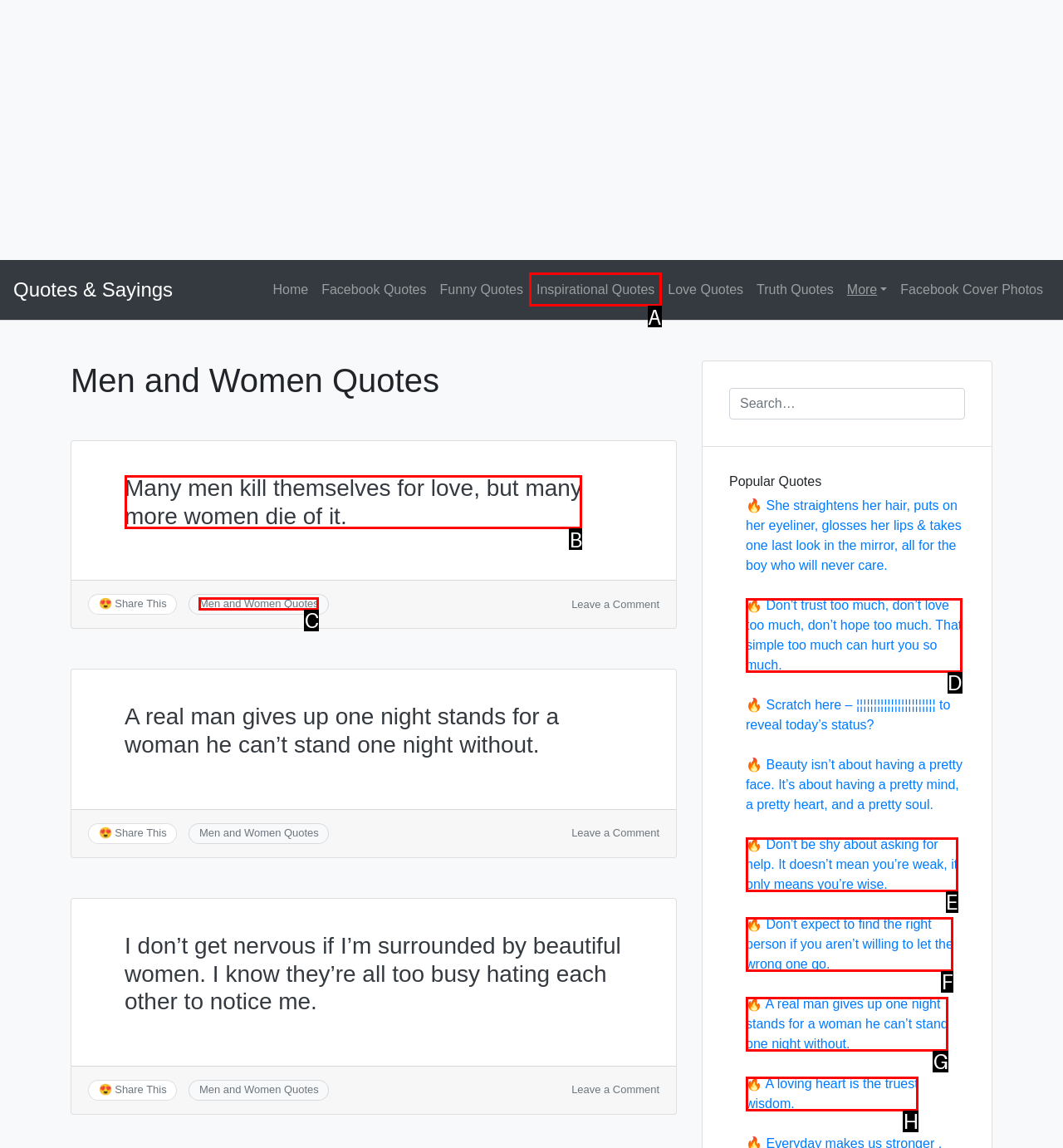Choose the HTML element that should be clicked to achieve this task: Read inspirational quote
Respond with the letter of the correct choice.

A